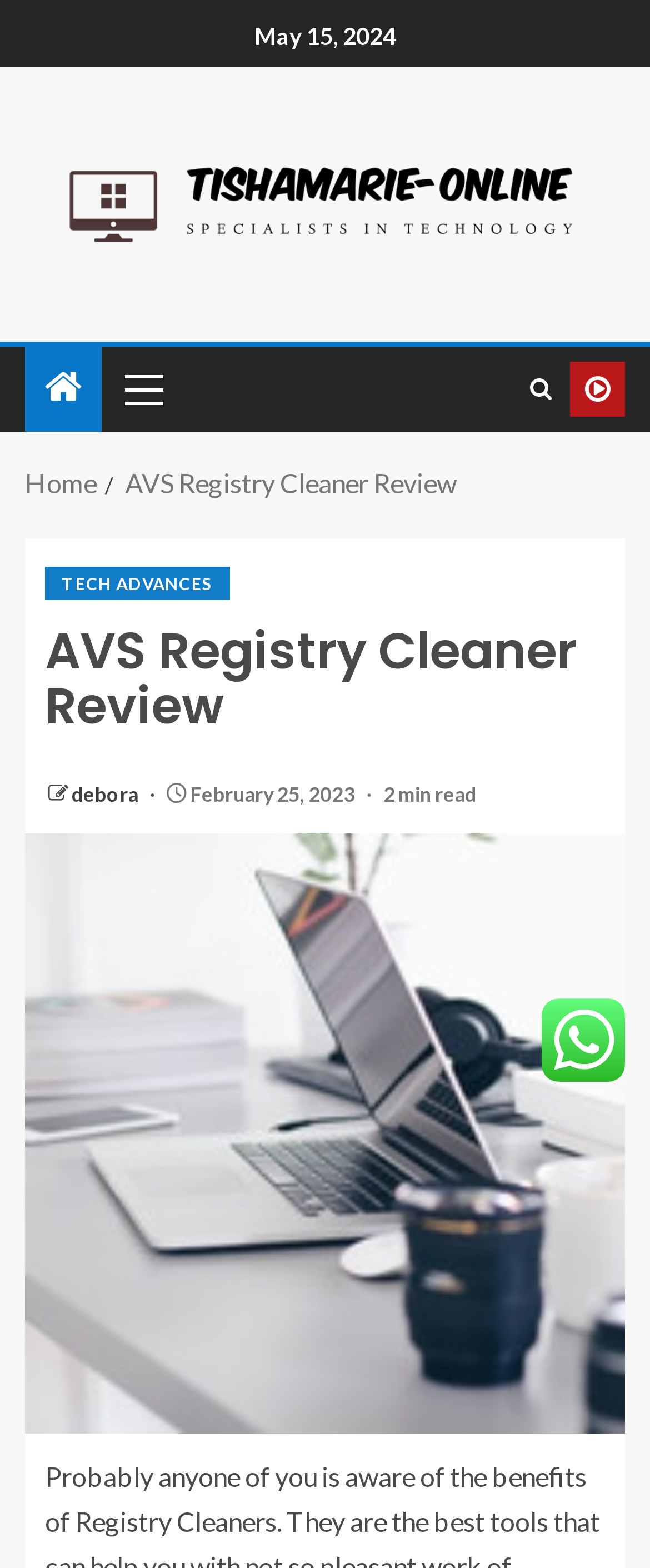Specify the bounding box coordinates for the region that must be clicked to perform the given instruction: "Go to 'Tishamarie online'".

[0.038, 0.118, 0.962, 0.138]